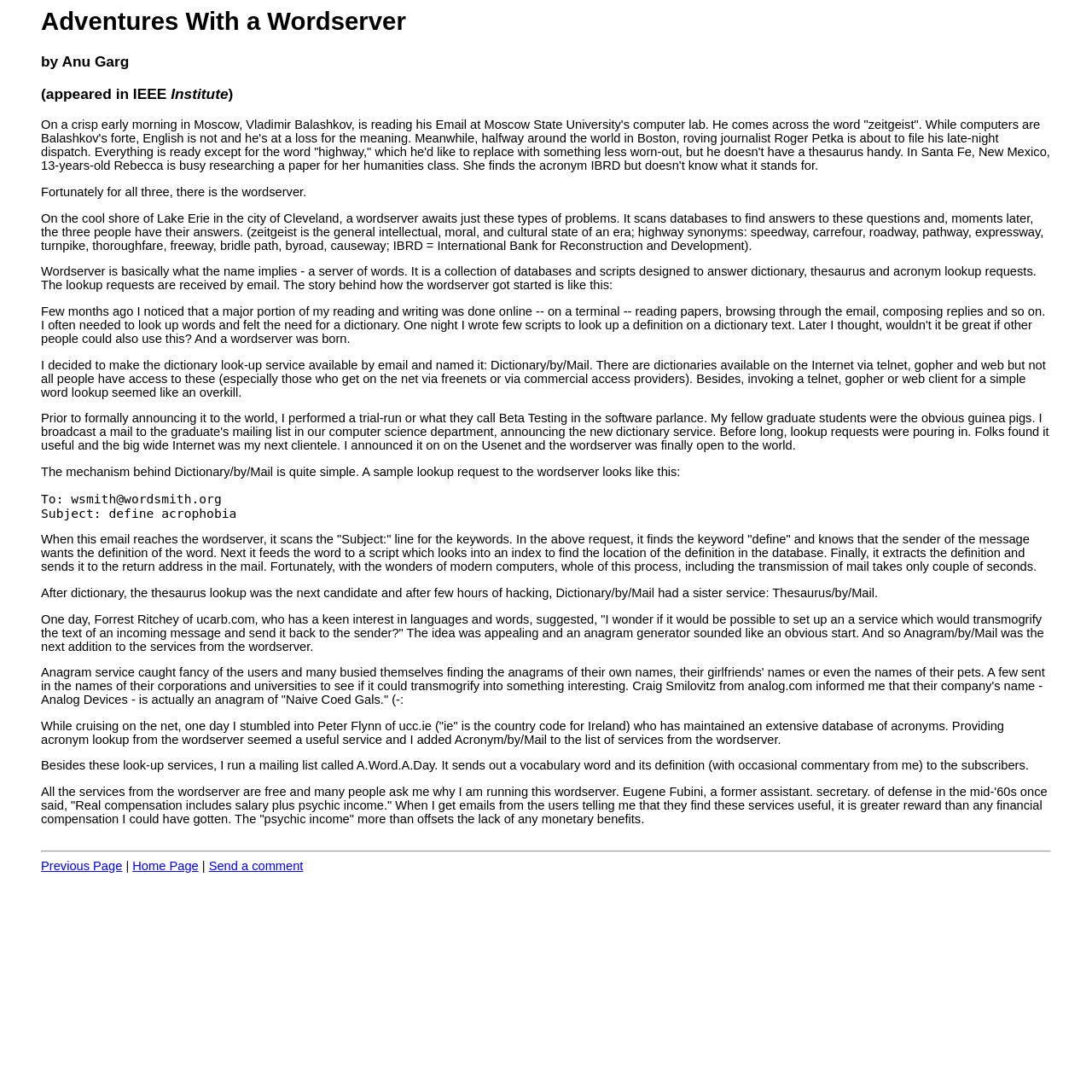Respond with a single word or phrase to the following question: What is the name of the service that transmogrifies the text of an incoming message?

Anagram/by/Mail